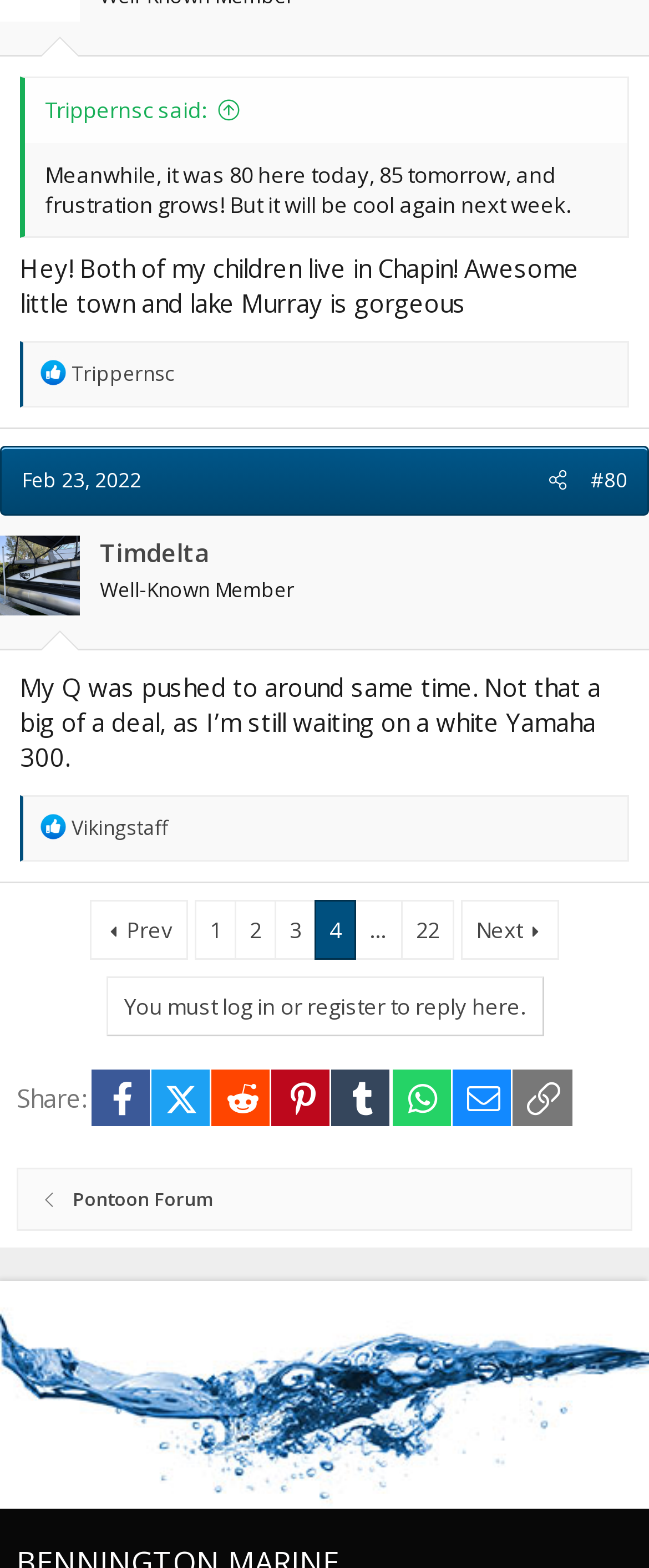Use the information in the screenshot to answer the question comprehensively: What is the name of the town where both children of the person live?

I found a StaticText element saying 'Hey! Both of my children live in Chapin! Awesome little town and lake Murray is gorgeous' which mentions the town name as Chapin.